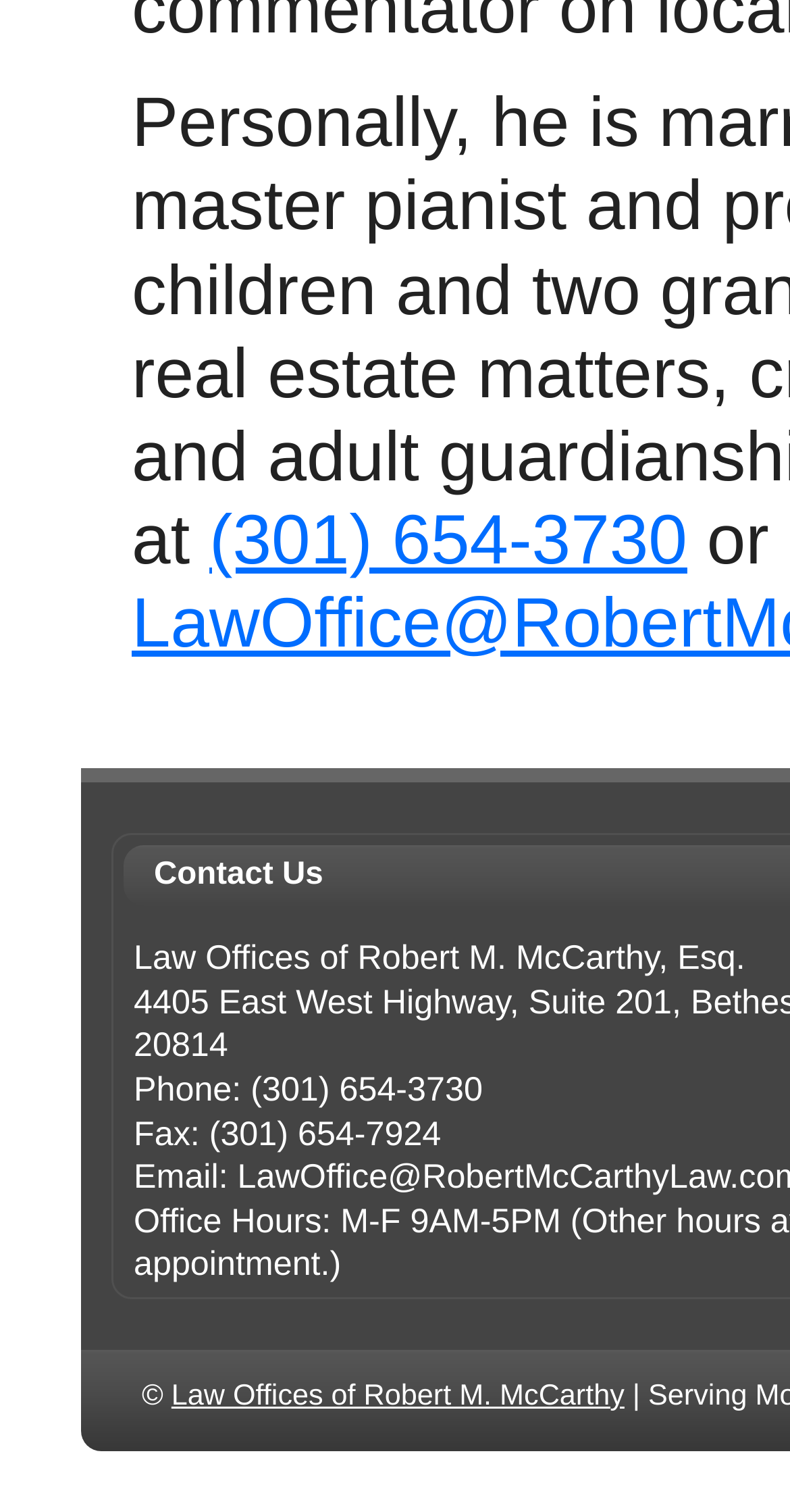What is the fax number of the Law Offices of Robert M. McCarthy, Esq.?
Please provide an in-depth and detailed response to the question.

I found the fax number by looking at the StaticText element with the content 'Fax: (301) 654-7924' and extracting the fax number from it.